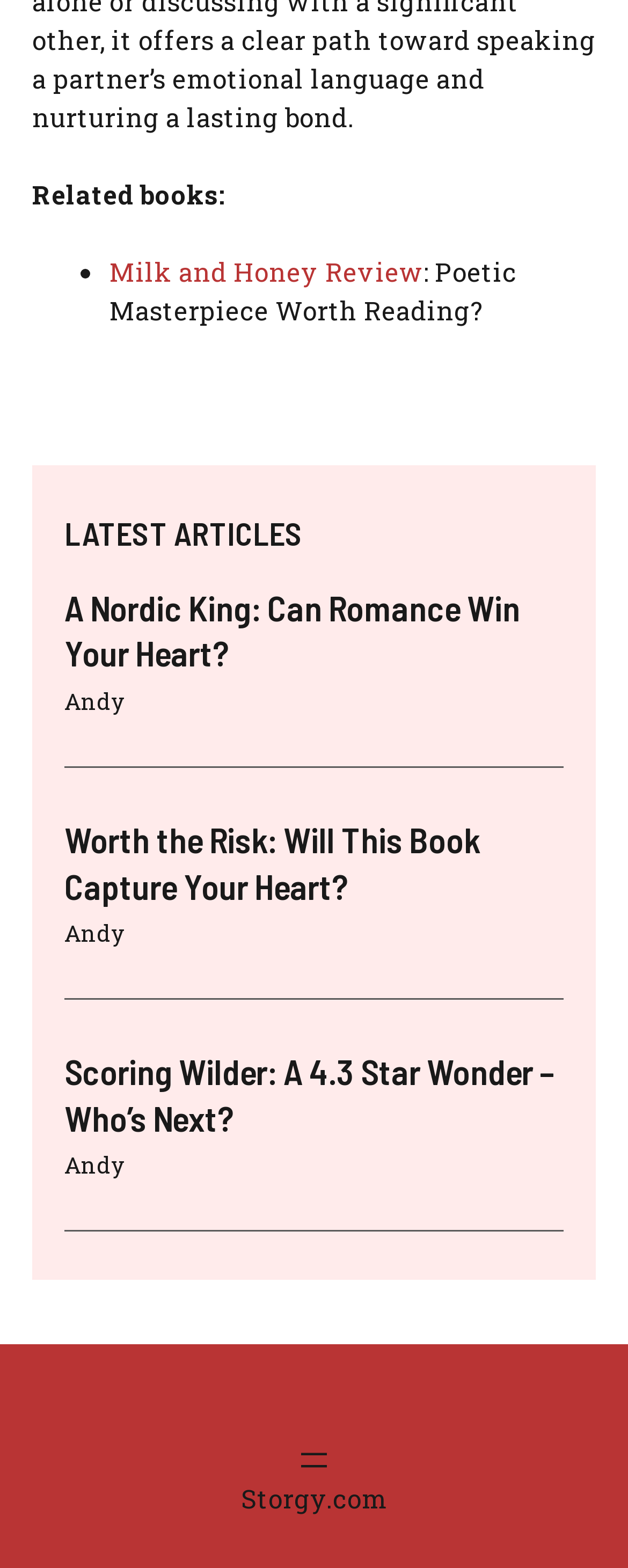Find the coordinates for the bounding box of the element with this description: "Andy".

[0.103, 0.585, 0.197, 0.605]